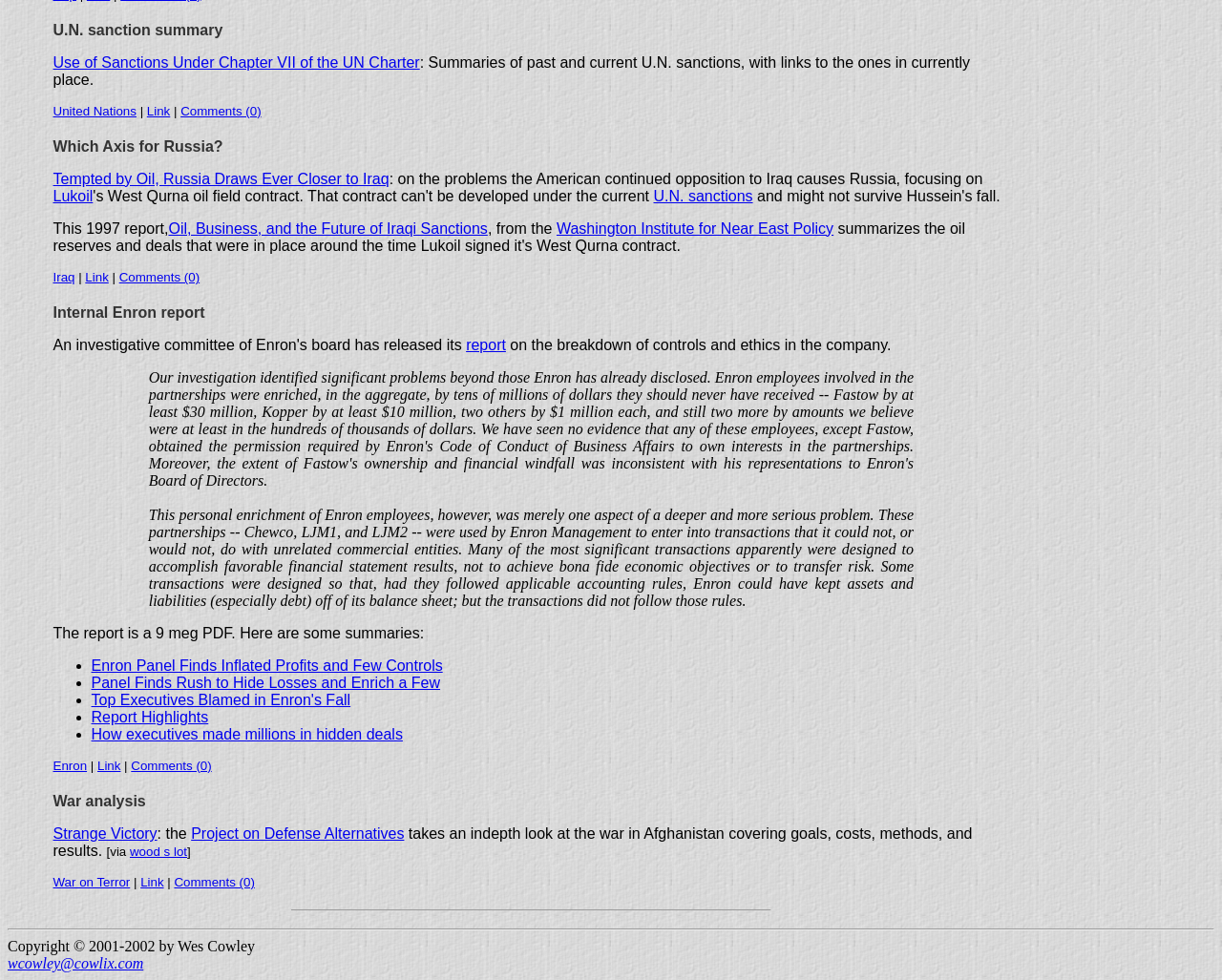Specify the bounding box coordinates (top-left x, top-left y, bottom-right x, bottom-right y) of the UI element in the screenshot that matches this description: War on Terror

[0.043, 0.893, 0.106, 0.908]